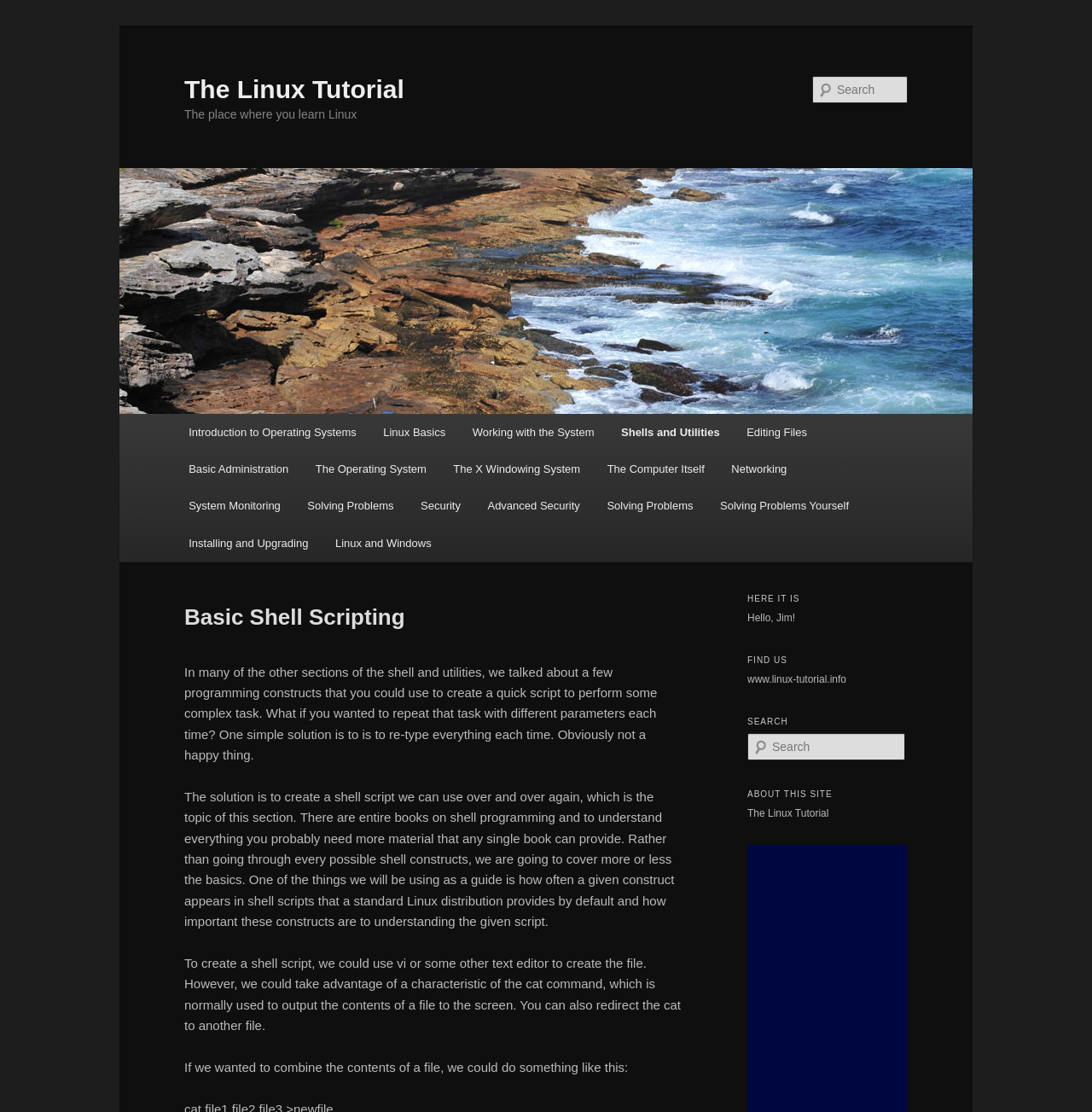Determine the bounding box for the UI element described here: "Shells and Utilities".

[0.556, 0.372, 0.671, 0.405]